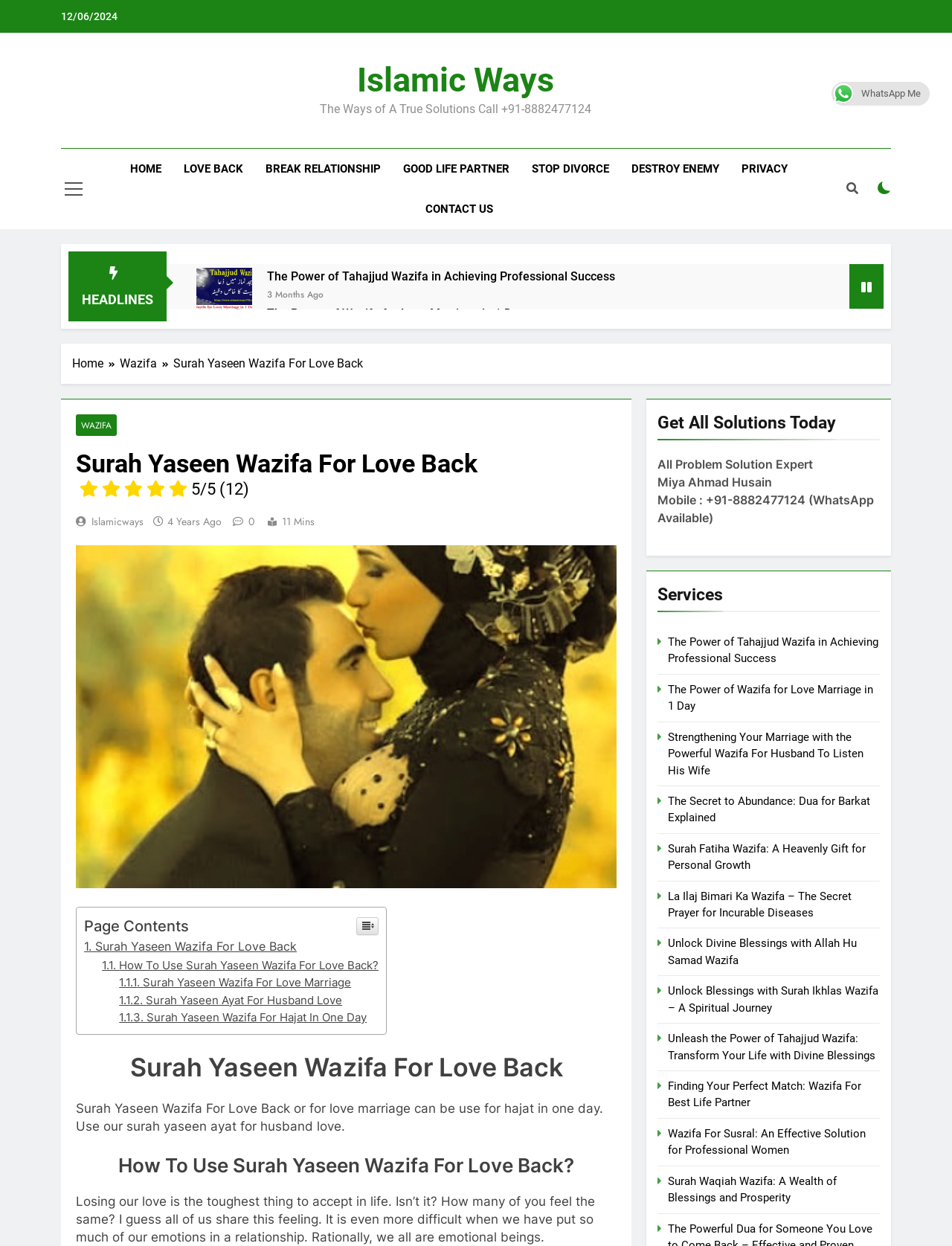Please find the bounding box coordinates of the element that must be clicked to perform the given instruction: "Click on the LOVE BACK link". The coordinates should be four float numbers from 0 to 1, i.e., [left, top, right, bottom].

[0.181, 0.119, 0.267, 0.152]